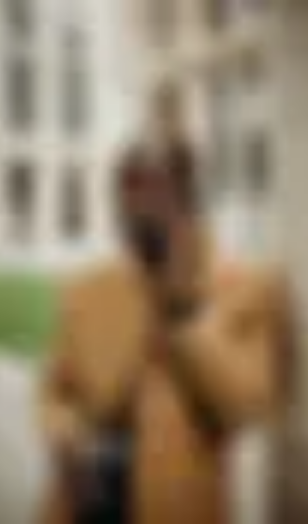What color are the walls in the background?
Refer to the image and provide a one-word or short phrase answer.

light-colored